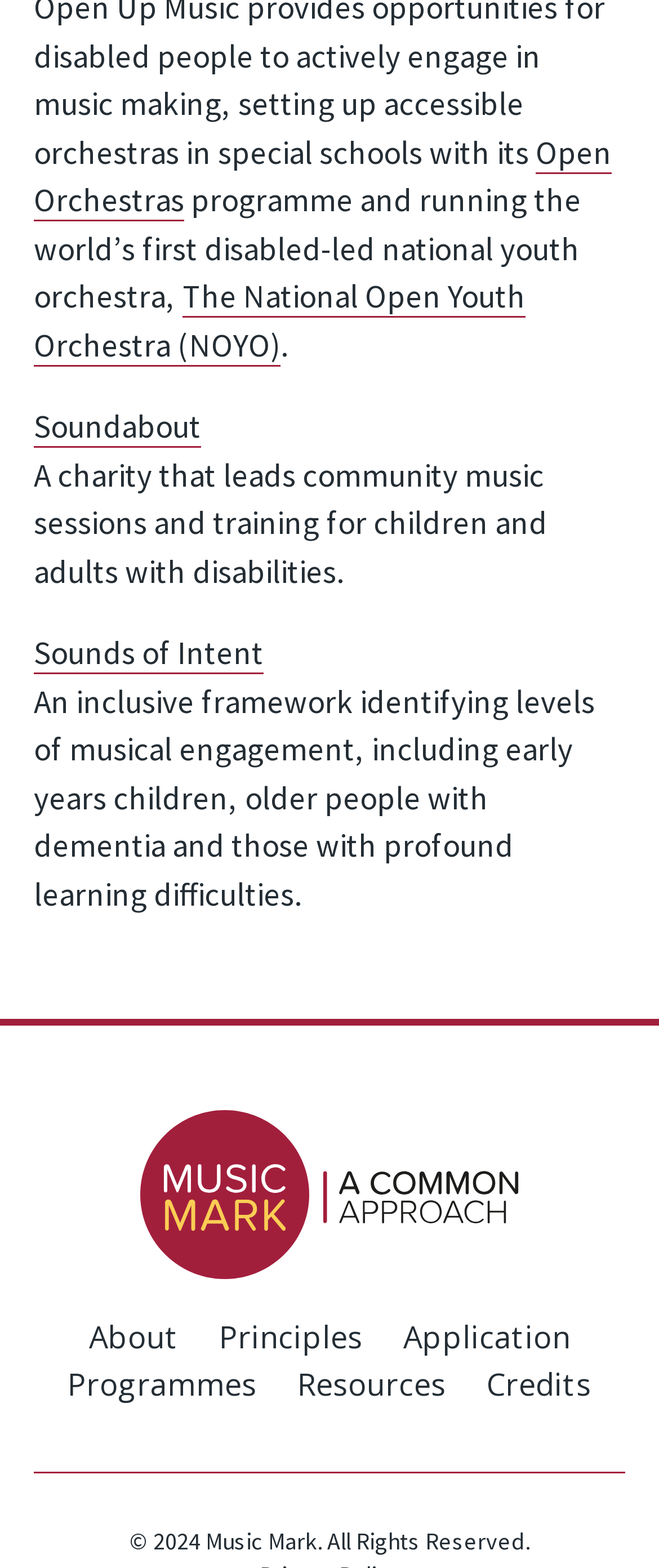What is the name of the image located at the bottom of the webpage?
Please provide a full and detailed response to the question.

The answer can be found by looking at the image element located at the bottom of the webpage, which has a bounding box coordinate of [0.213, 0.708, 0.787, 0.816]. The image is described as 'A Common Approach'.